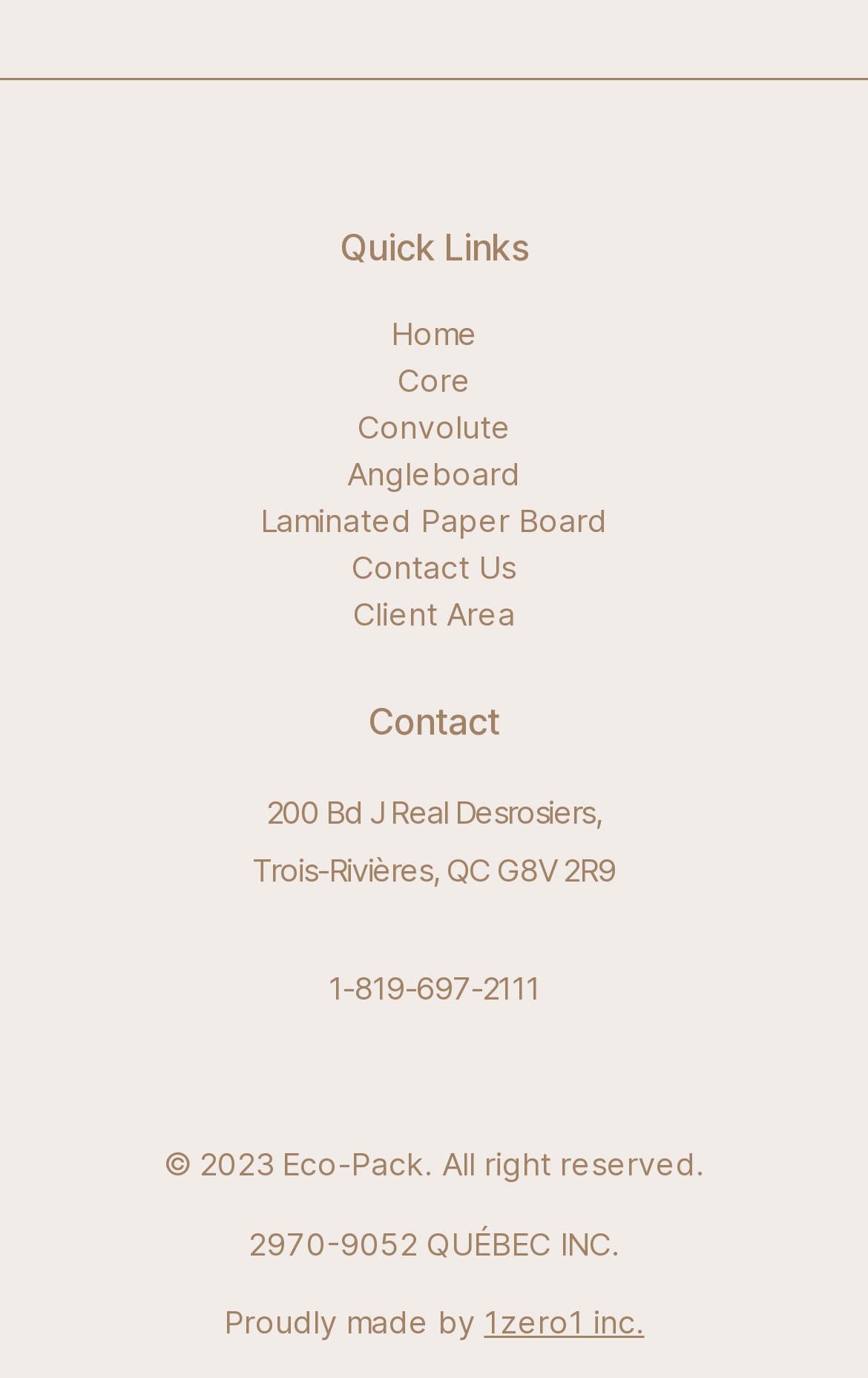Respond to the following question using a concise word or phrase: 
What is the company name?

Eco-Pack